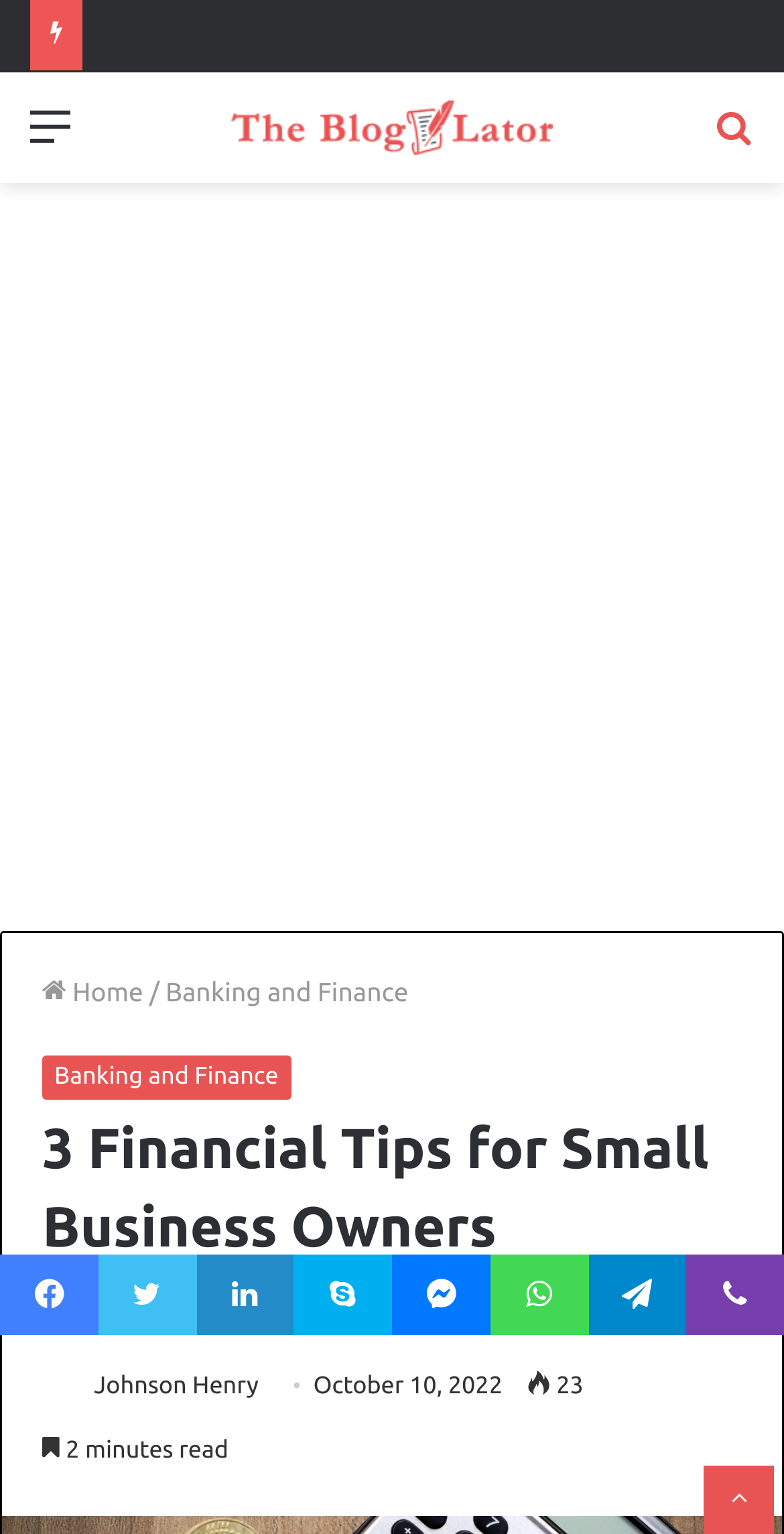Predict the bounding box coordinates for the UI element described as: "Twitter". The coordinates should be four float numbers between 0 and 1, presented as [left, top, right, bottom].

[0.125, 0.818, 0.25, 0.87]